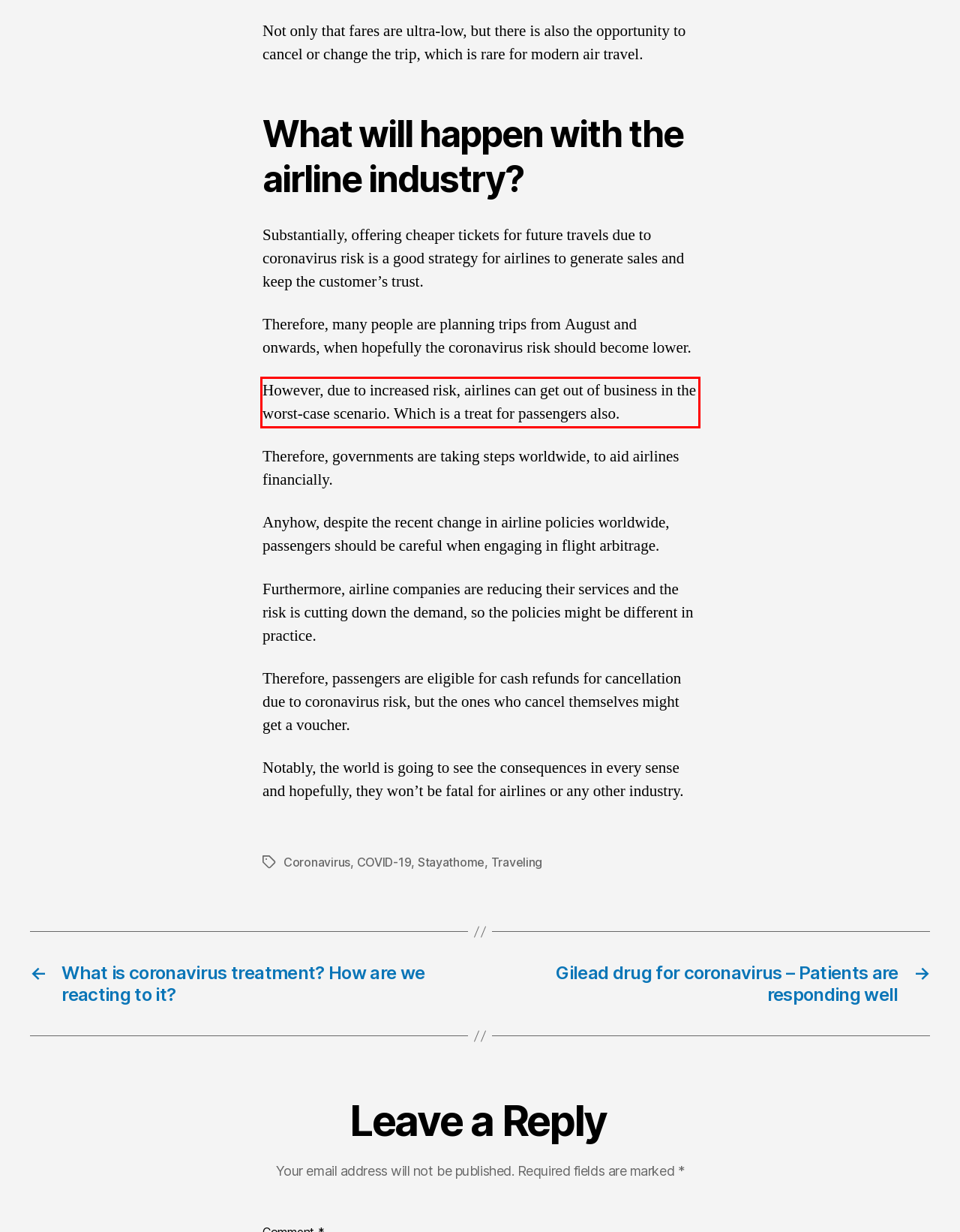Please perform OCR on the text within the red rectangle in the webpage screenshot and return the text content.

However, due to increased risk, airlines can get out of business in the worst-case scenario. Which is a treat for passengers also.